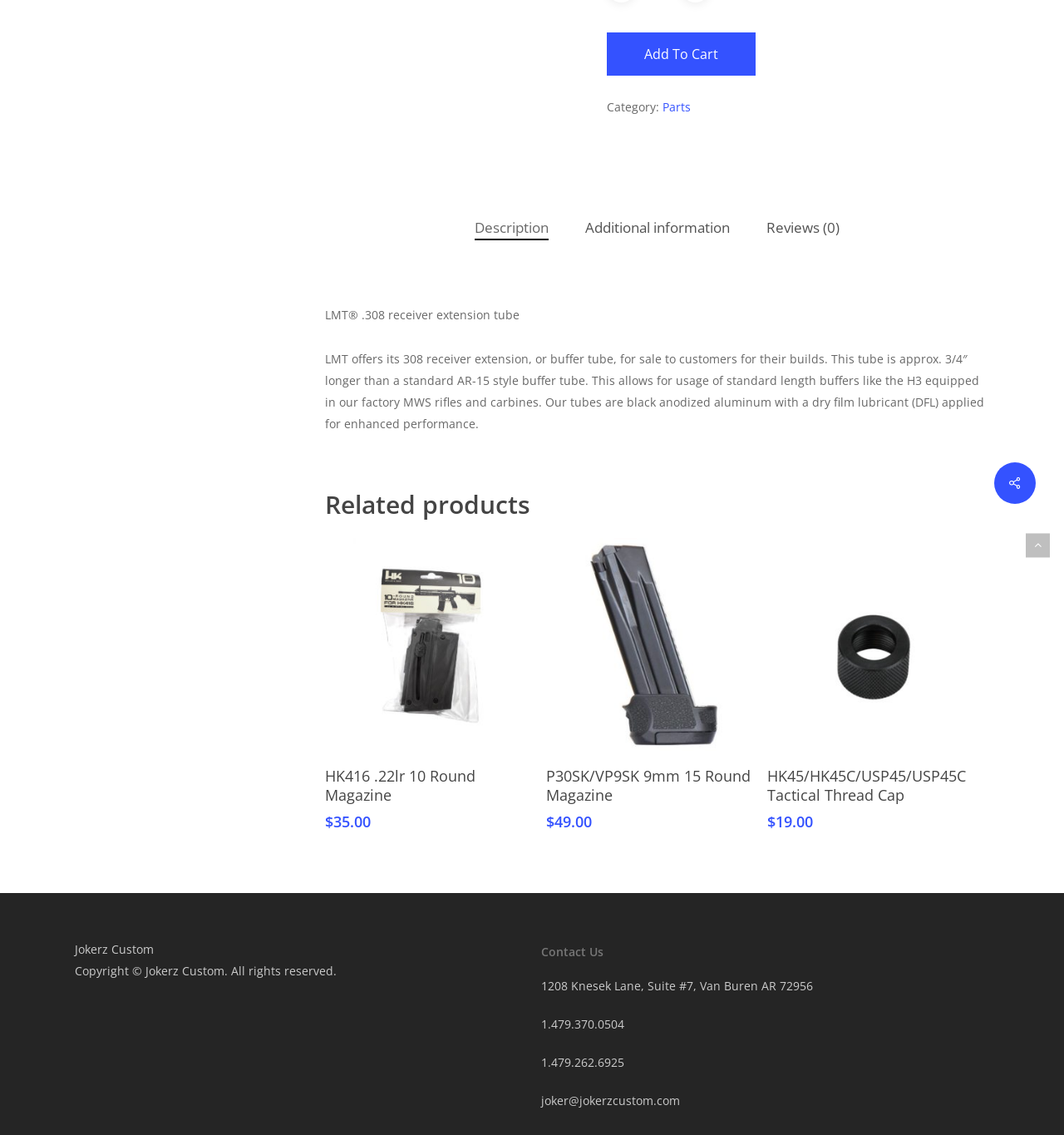Provide the bounding box coordinates of the HTML element described by the text: "Description". The coordinates should be in the format [left, top, right, bottom] with values between 0 and 1.

[0.446, 0.191, 0.515, 0.212]